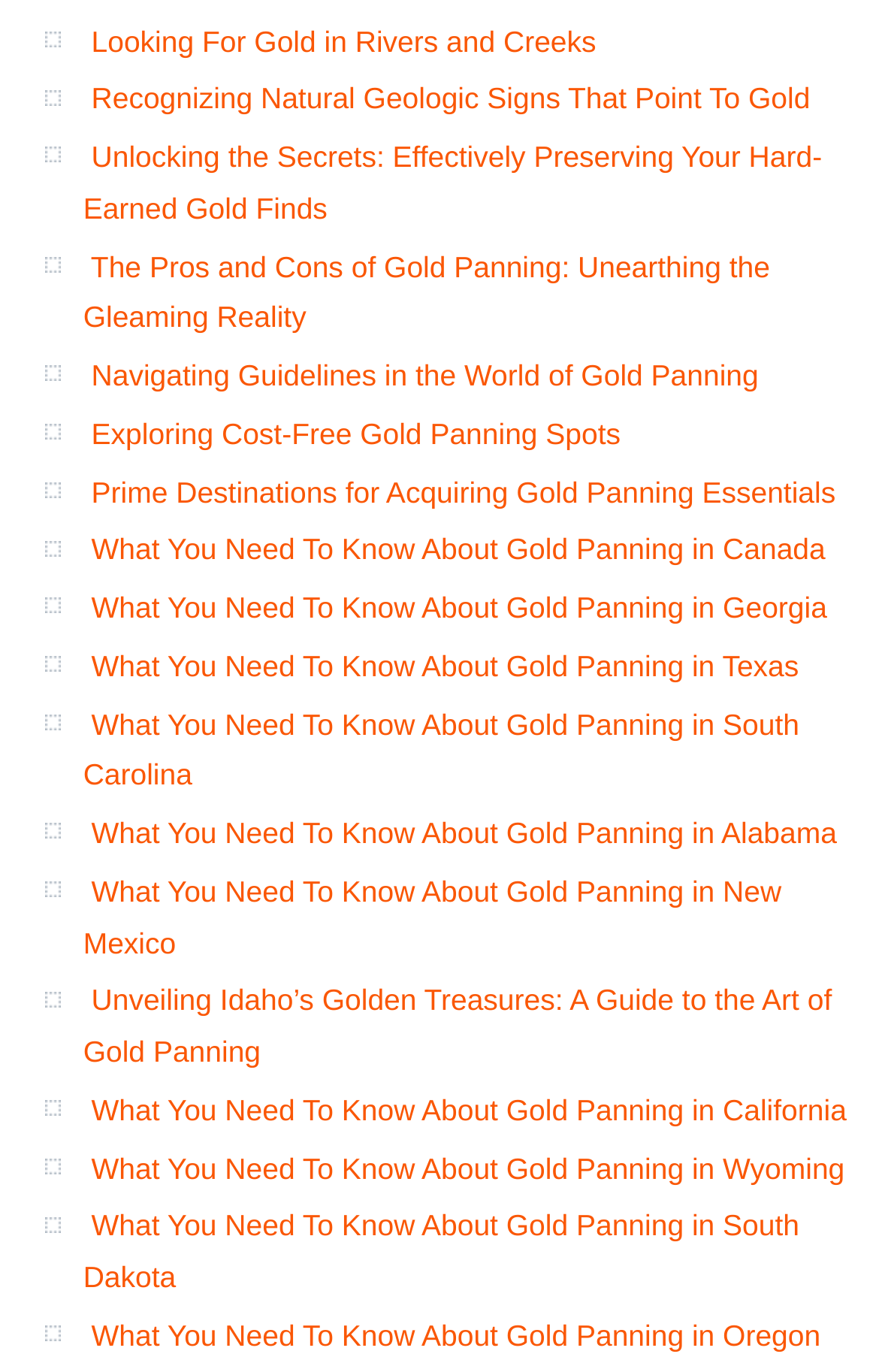Can you find the bounding box coordinates for the element that needs to be clicked to execute this instruction: "Explore cost-free gold panning spots"? The coordinates should be given as four float numbers between 0 and 1, i.e., [left, top, right, bottom].

[0.104, 0.304, 0.706, 0.329]